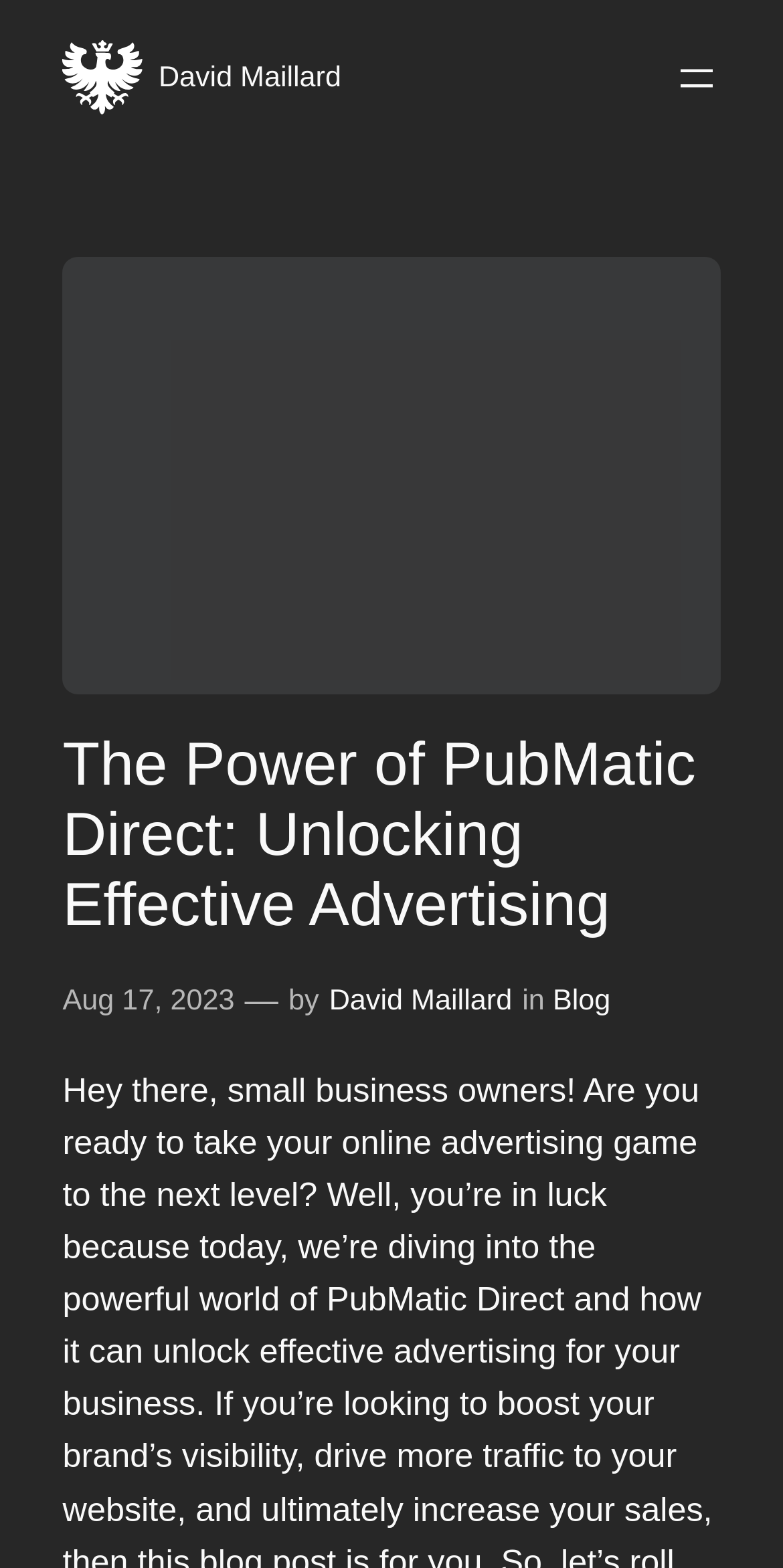Please provide a comprehensive response to the question below by analyzing the image: 
What is the category of the blog post?

I determined the category of the blog post by looking at the link element with the text 'Blog' which indicates the category or section of the blog post.